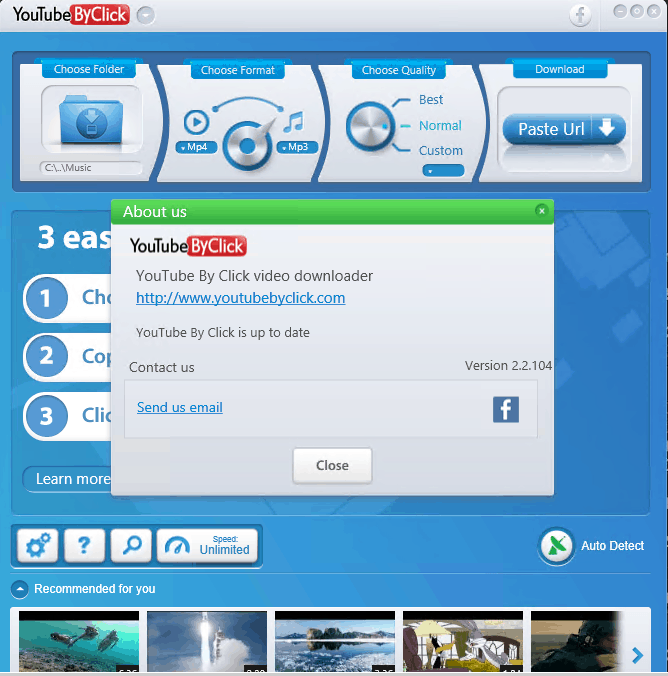What are the two formats available for download?
Refer to the image and offer an in-depth and detailed answer to the question.

The interface features options for selecting formats, and the two formats available for download are MP4 and MP3, which can be seen in the format selection options.